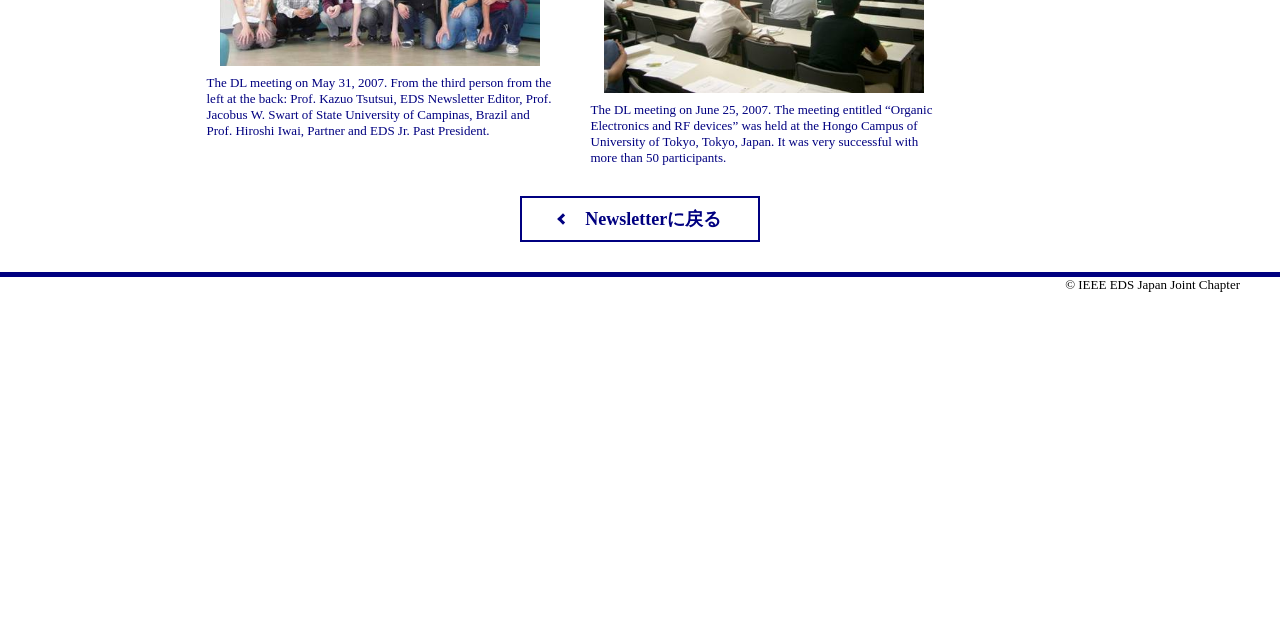Give the bounding box coordinates for this UI element: "Newsletterに戻る". The coordinates should be four float numbers between 0 and 1, arranged as [left, top, right, bottom].

[0.406, 0.306, 0.594, 0.378]